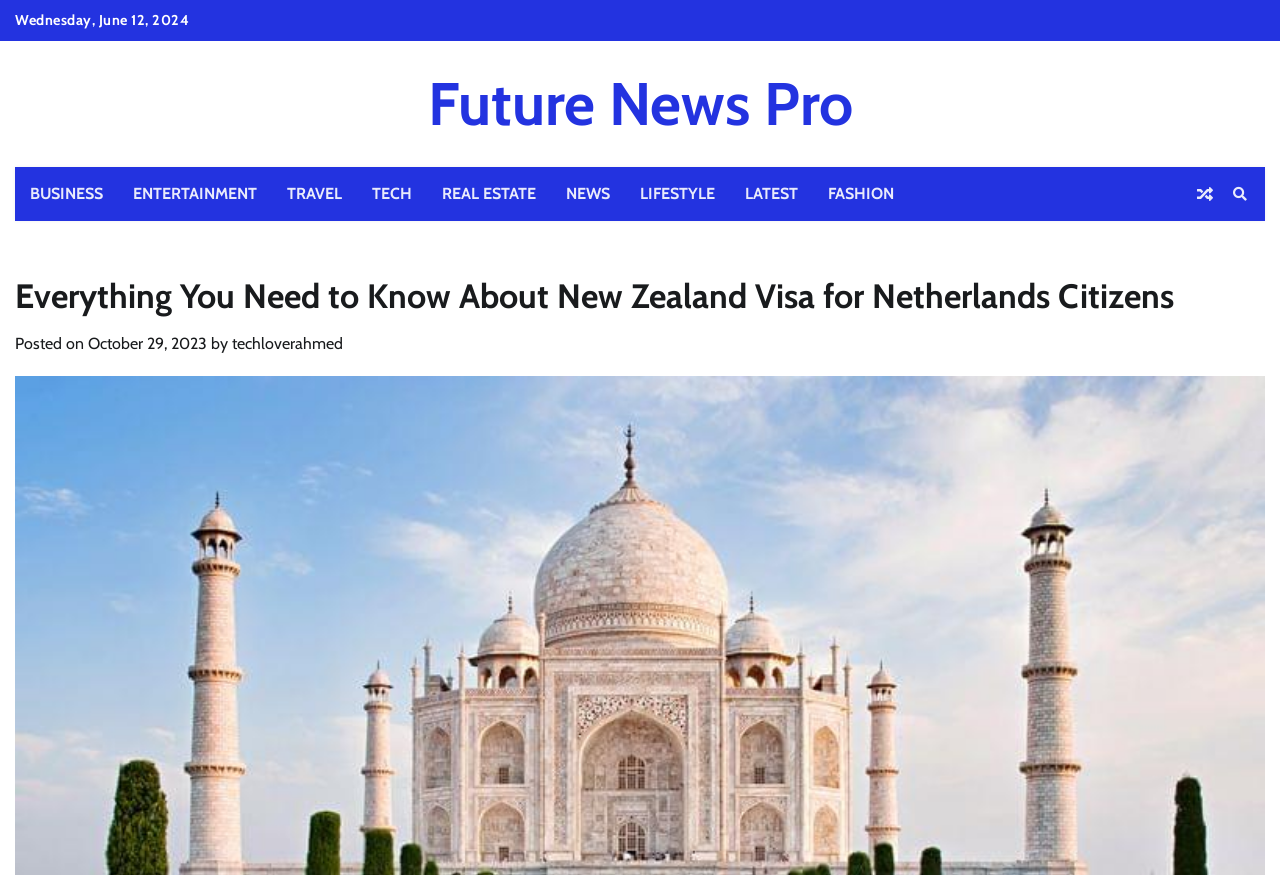Generate the title text from the webpage.

Everything You Need to Know About New Zealand Visa for Netherlands Citizens